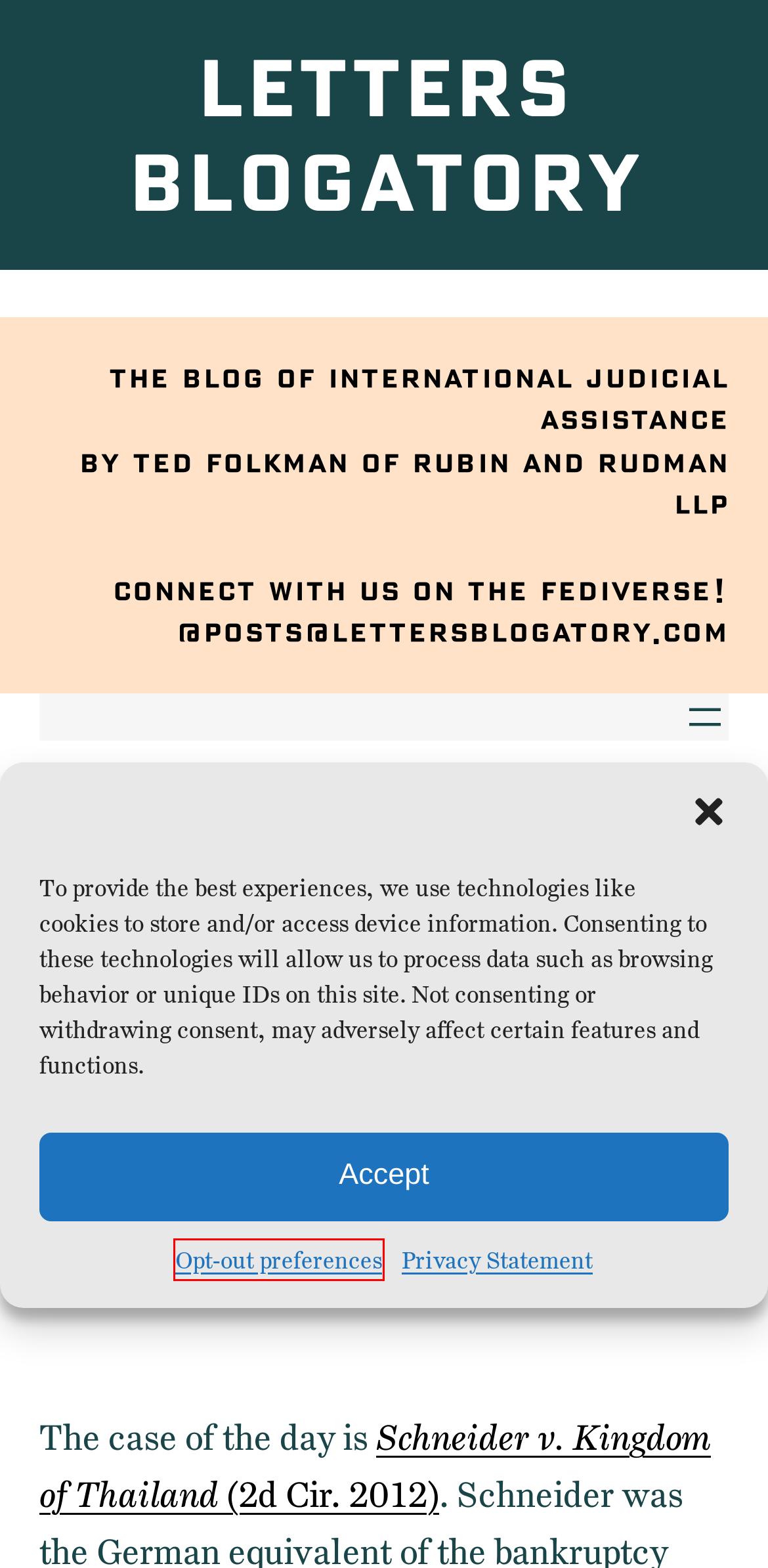After examining the screenshot of a webpage with a red bounding box, choose the most accurate webpage description that corresponds to the new page after clicking the element inside the red box. Here are the candidates:
A. Thailand Archives | Letters Blogatory
B. Opt-out preferences | Letters Blogatory
C. FOIA Archives | Letters Blogatory
D. Ecuador Archives | Letters Blogatory
E. Disclaimer | Letters Blogatory
F. Subscribe To My Newsletters | Letters Blogatory
G. animal rights Archives | Letters Blogatory
H. Belfast Project Archives | Letters Blogatory

B